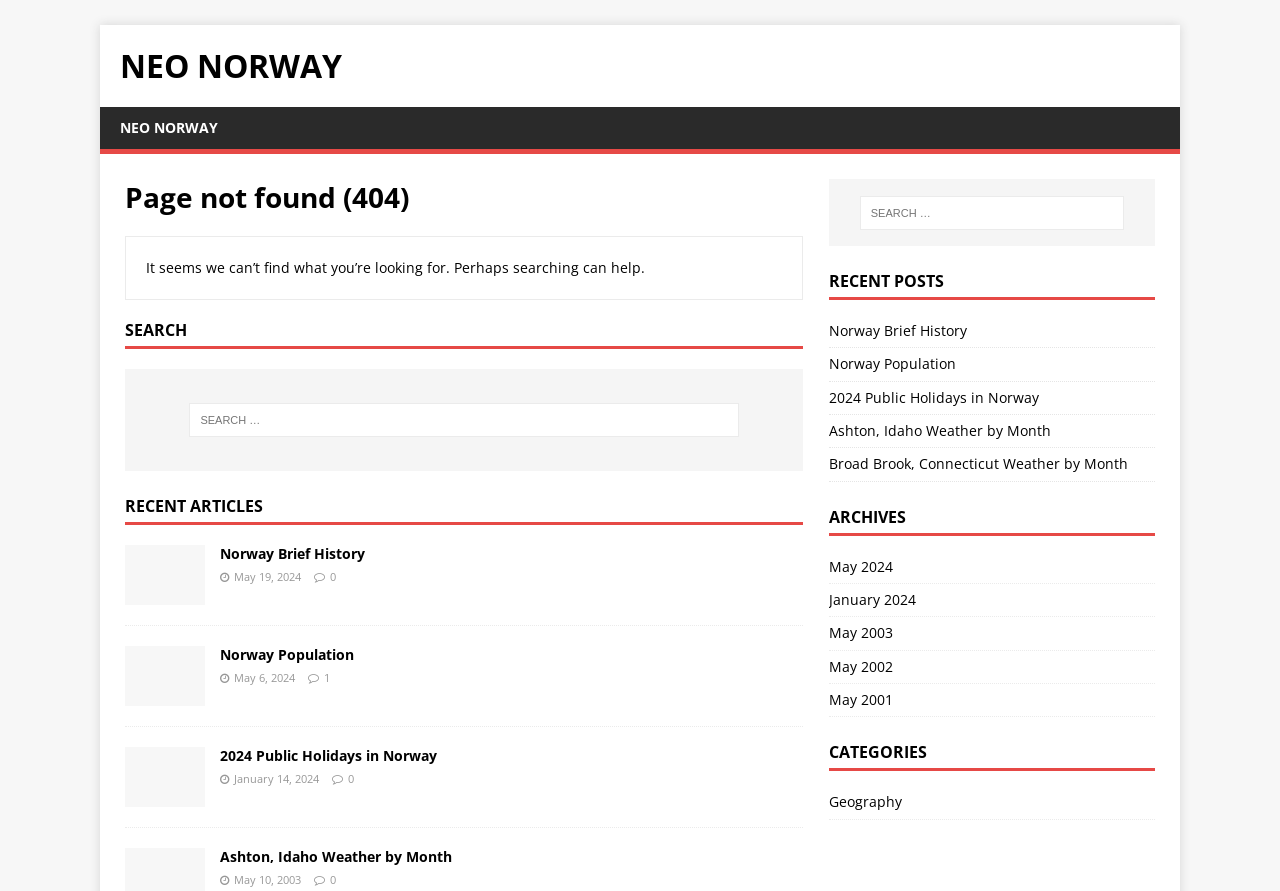Highlight the bounding box coordinates of the element that should be clicked to carry out the following instruction: "Search for something". The coordinates must be given as four float numbers ranging from 0 to 1, i.e., [left, top, right, bottom].

[0.098, 0.414, 0.627, 0.528]